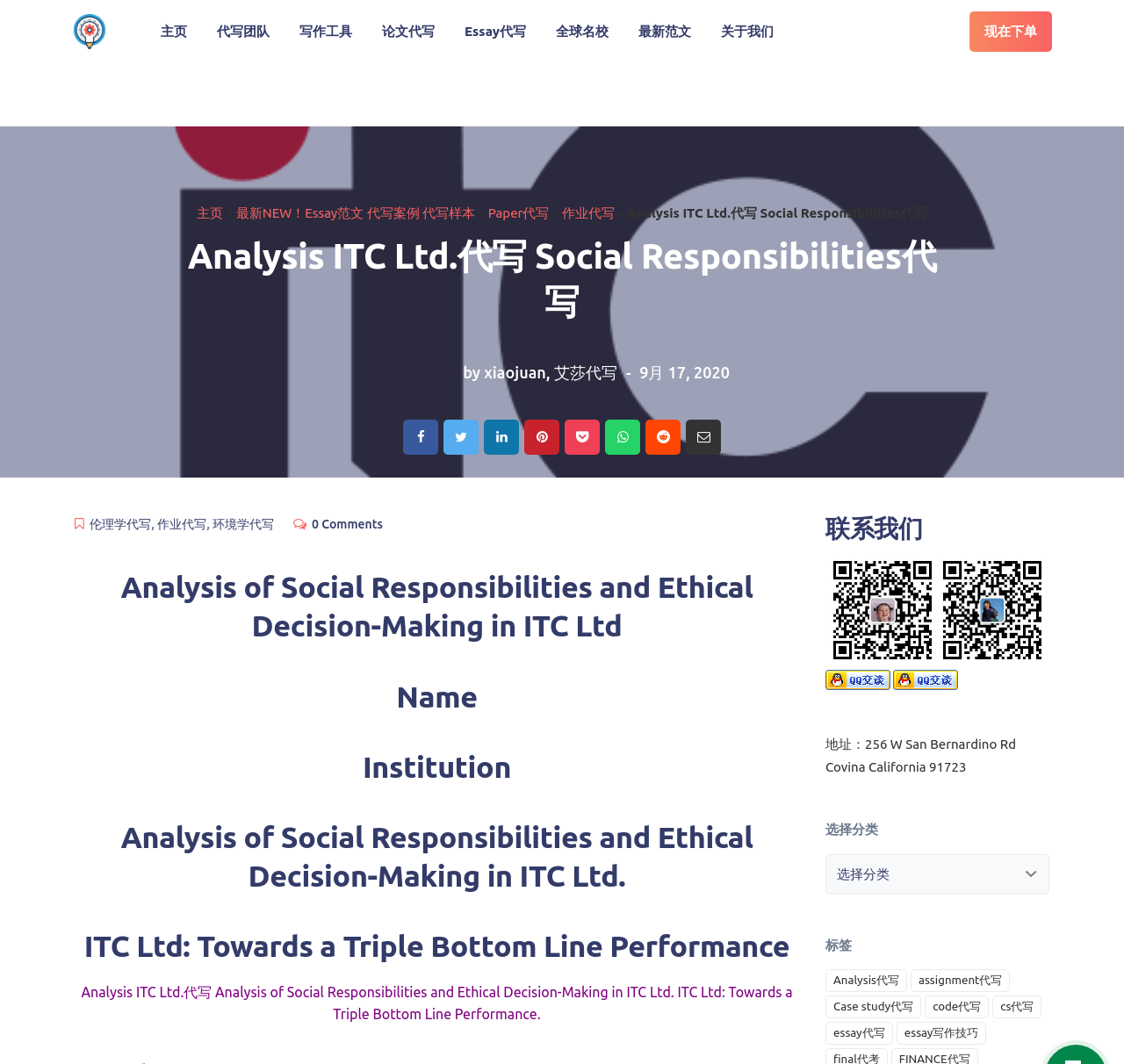Please identify the bounding box coordinates of the element's region that needs to be clicked to fulfill the following instruction: "View the 'Analysis of Social Responsibilities and Ethical Decision-Making in ITC Ltd' article". The bounding box coordinates should consist of four float numbers between 0 and 1, i.e., [left, top, right, bottom].

[0.066, 0.533, 0.711, 0.606]